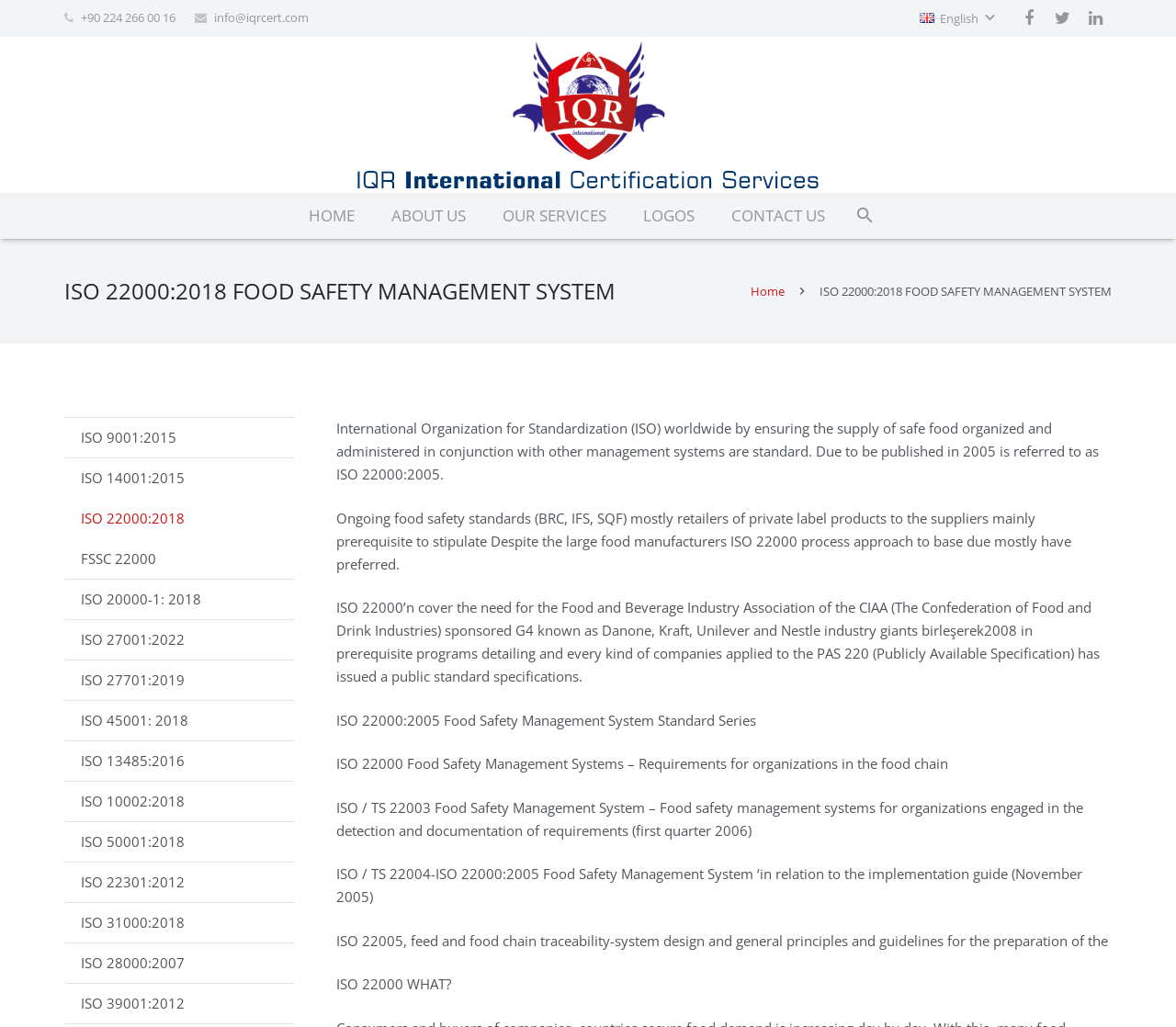Predict the bounding box of the UI element based on the description: "aria-label="LinkedIn"". The coordinates should be four float numbers between 0 and 1, formatted as [left, top, right, bottom].

[0.917, 0.002, 0.945, 0.034]